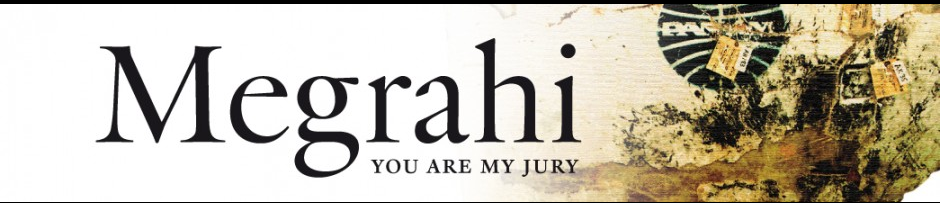What does the textured background suggest?
Look at the image and answer with only one word or phrase.

Layers of depth and history